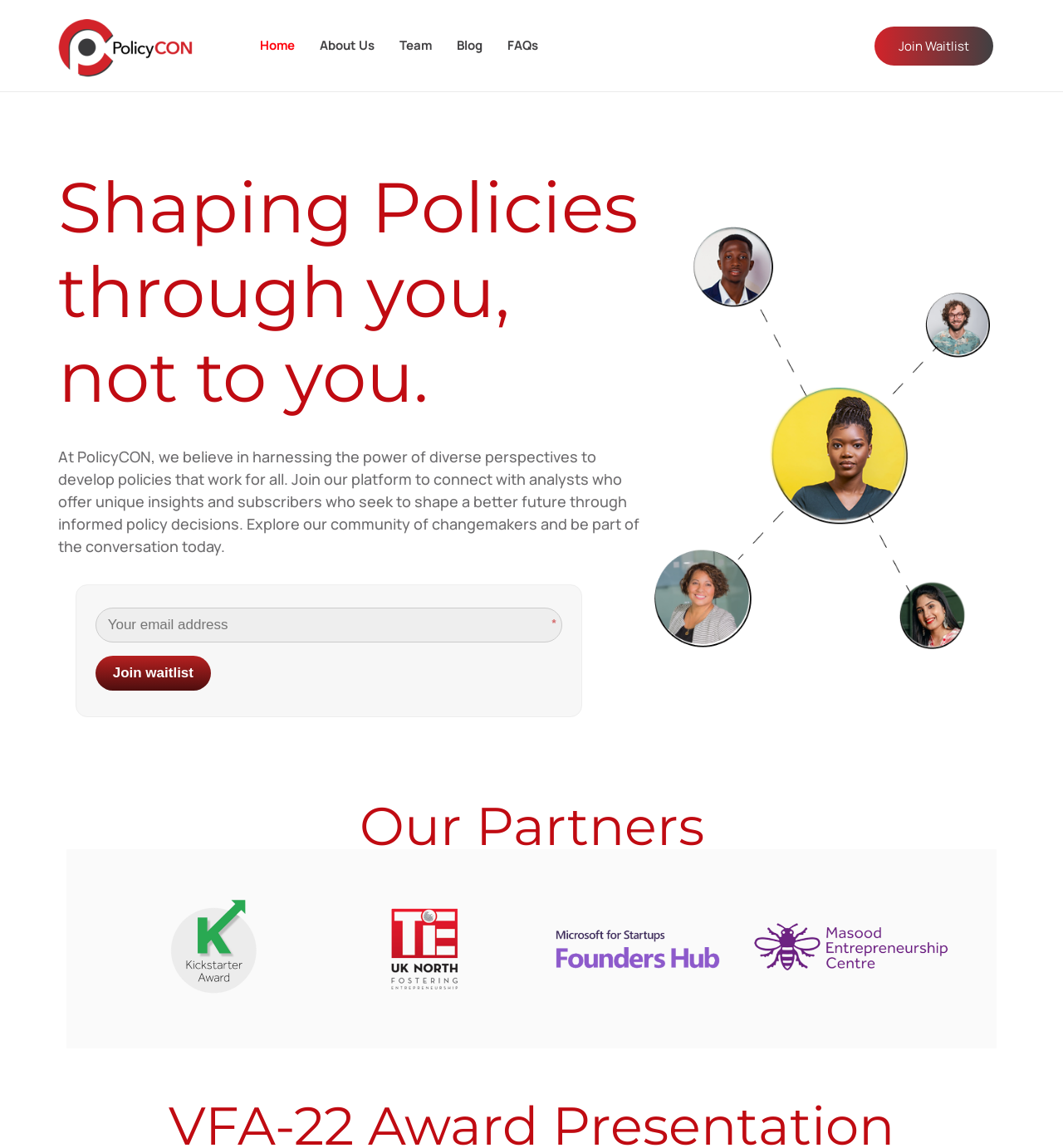Kindly determine the bounding box coordinates of the area that needs to be clicked to fulfill this instruction: "Enter your email address".

[0.09, 0.529, 0.529, 0.56]